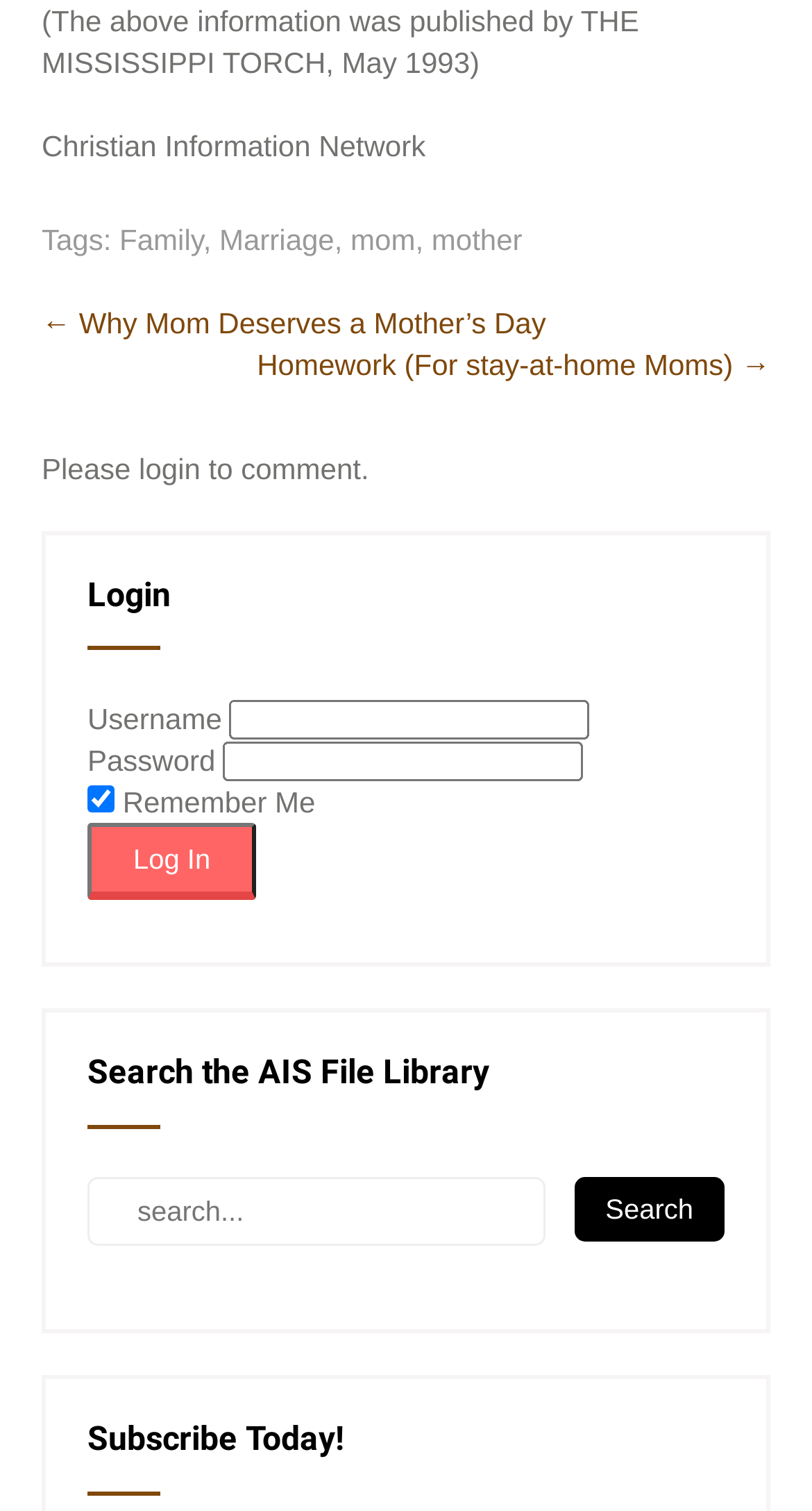Using a single word or phrase, answer the following question: 
What can be searched in the AIS File Library?

Files